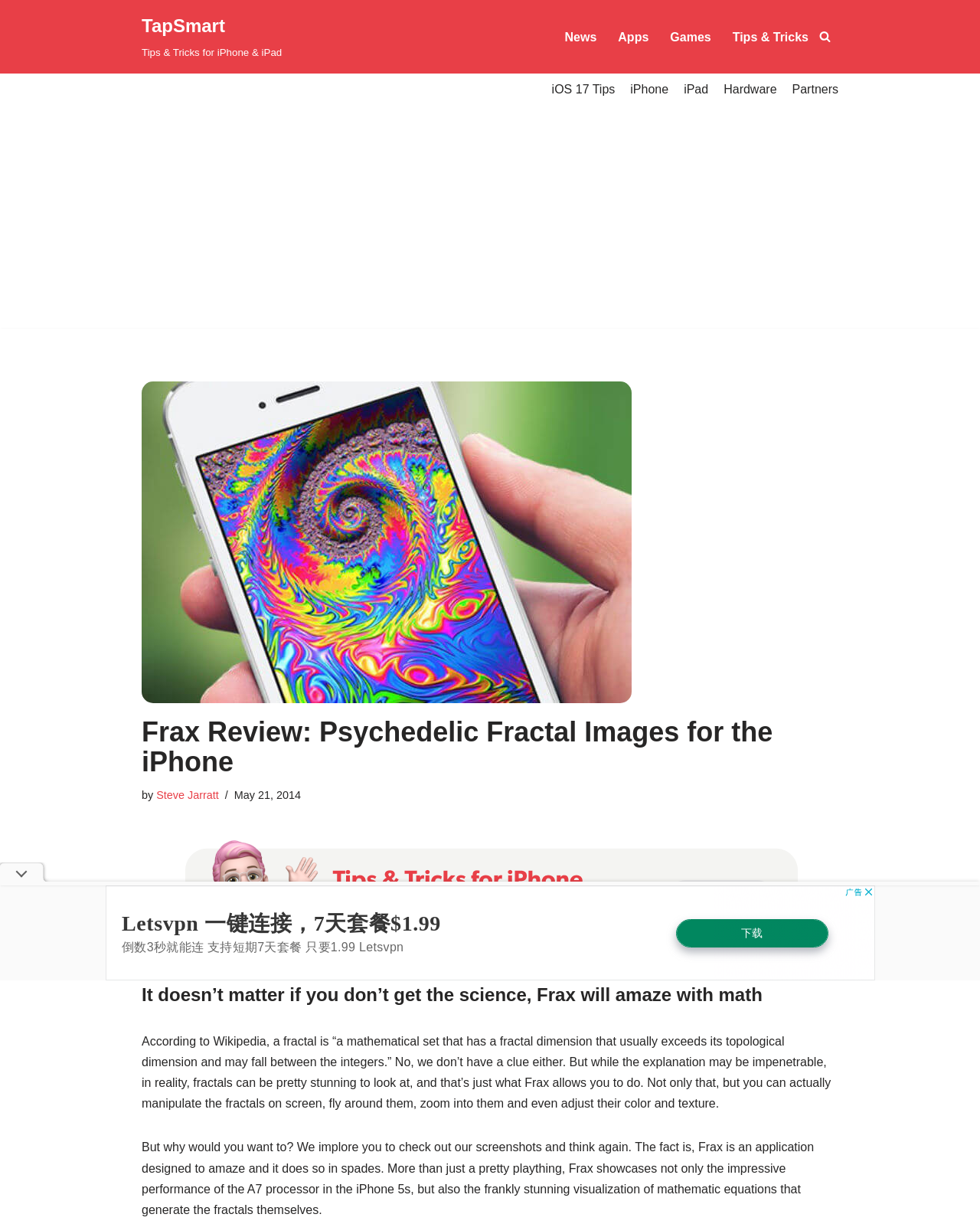Identify the bounding box coordinates of the element that should be clicked to fulfill this task: "Read about the management team". The coordinates should be provided as four float numbers between 0 and 1, i.e., [left, top, right, bottom].

None